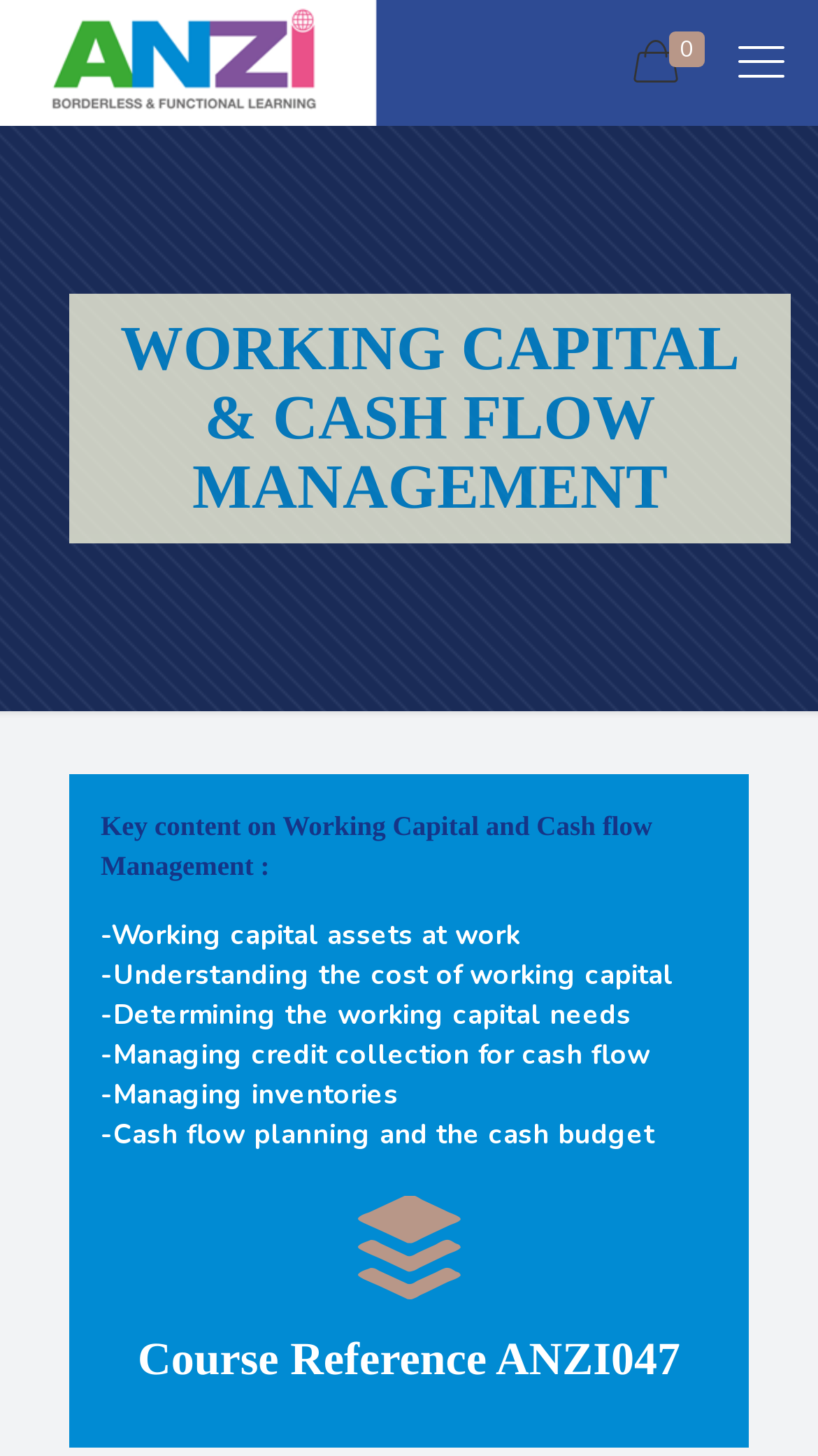Provide a brief response in the form of a single word or phrase:
What is the course reference number?

ANZI047